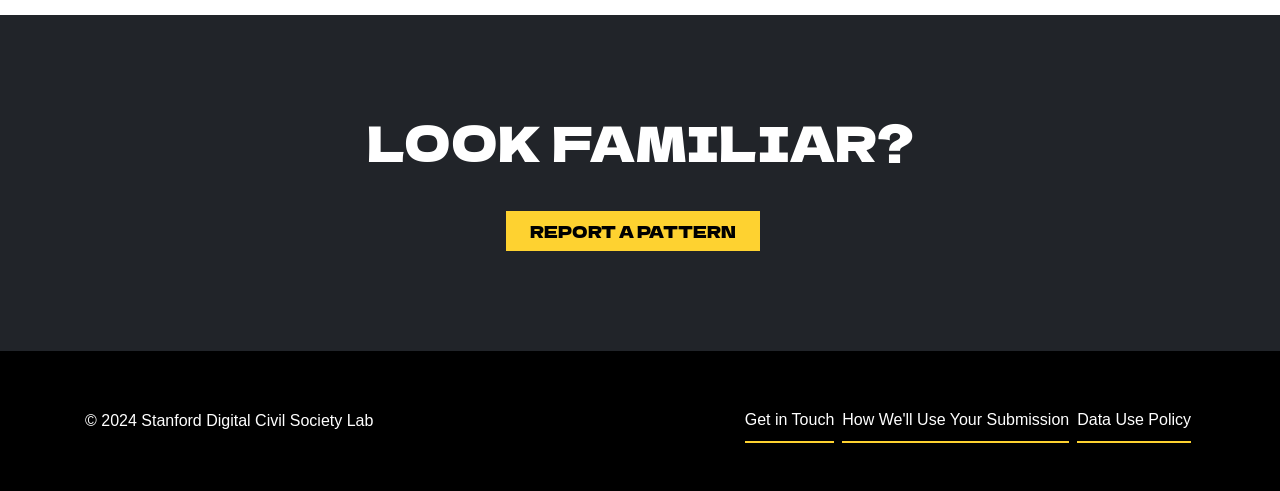What is the position of the 'Get in Touch' link?
Provide an in-depth answer to the question, covering all aspects.

I compared the bounding box coordinates of the 'Get in Touch' link element, which are [0.582, 0.813, 0.652, 0.902], and determined that it is positioned in the middle-right section of the footer area.